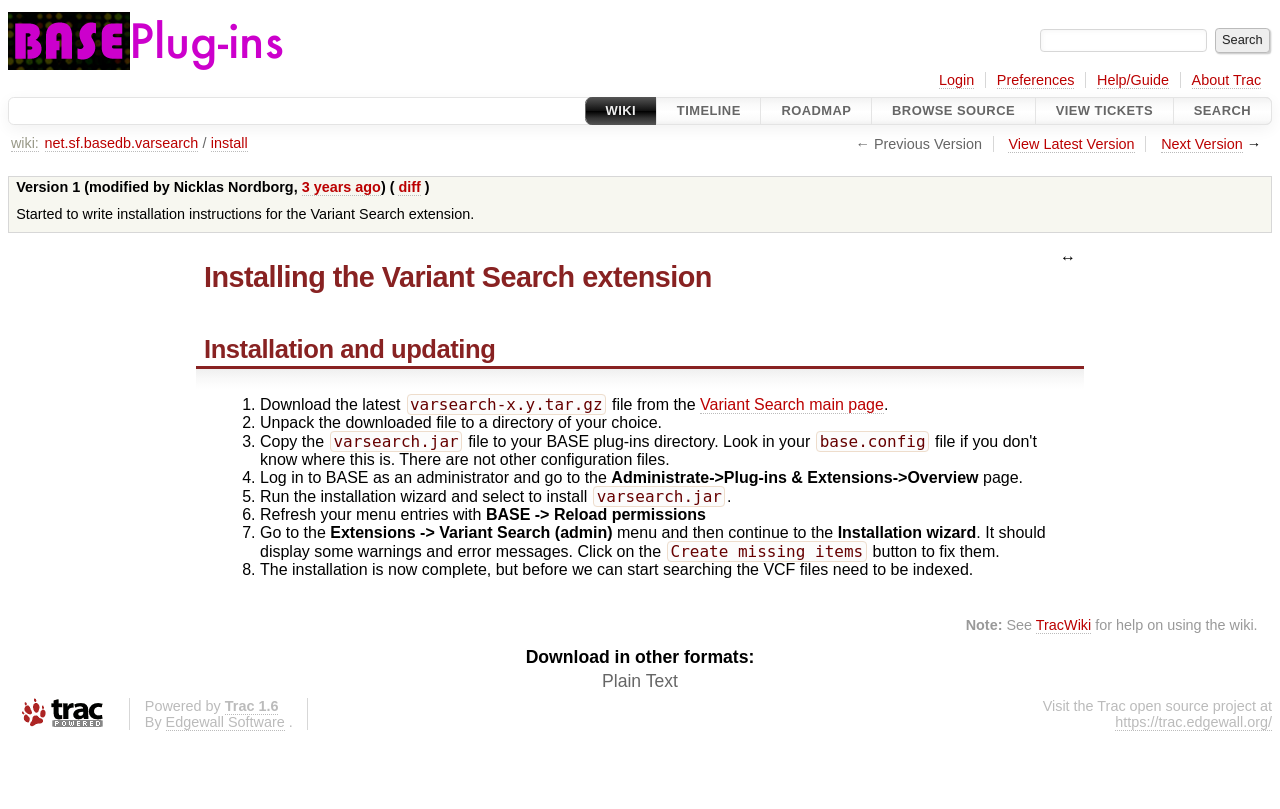How many steps are there in the installation process?
Based on the visual, give a brief answer using one word or a short phrase.

8